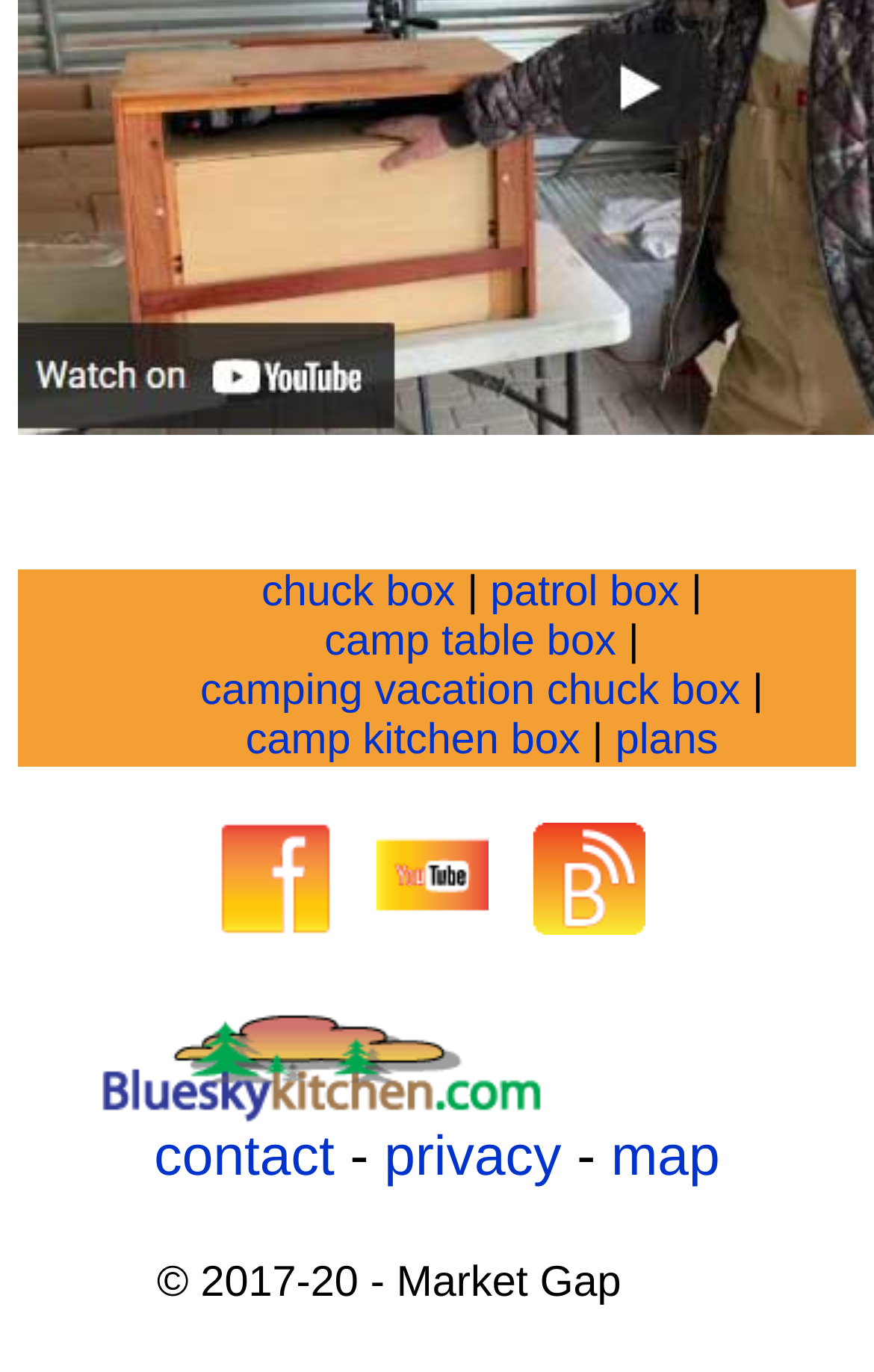Locate the bounding box coordinates of the clickable area needed to fulfill the instruction: "visit patrol box".

[0.561, 0.415, 0.777, 0.449]